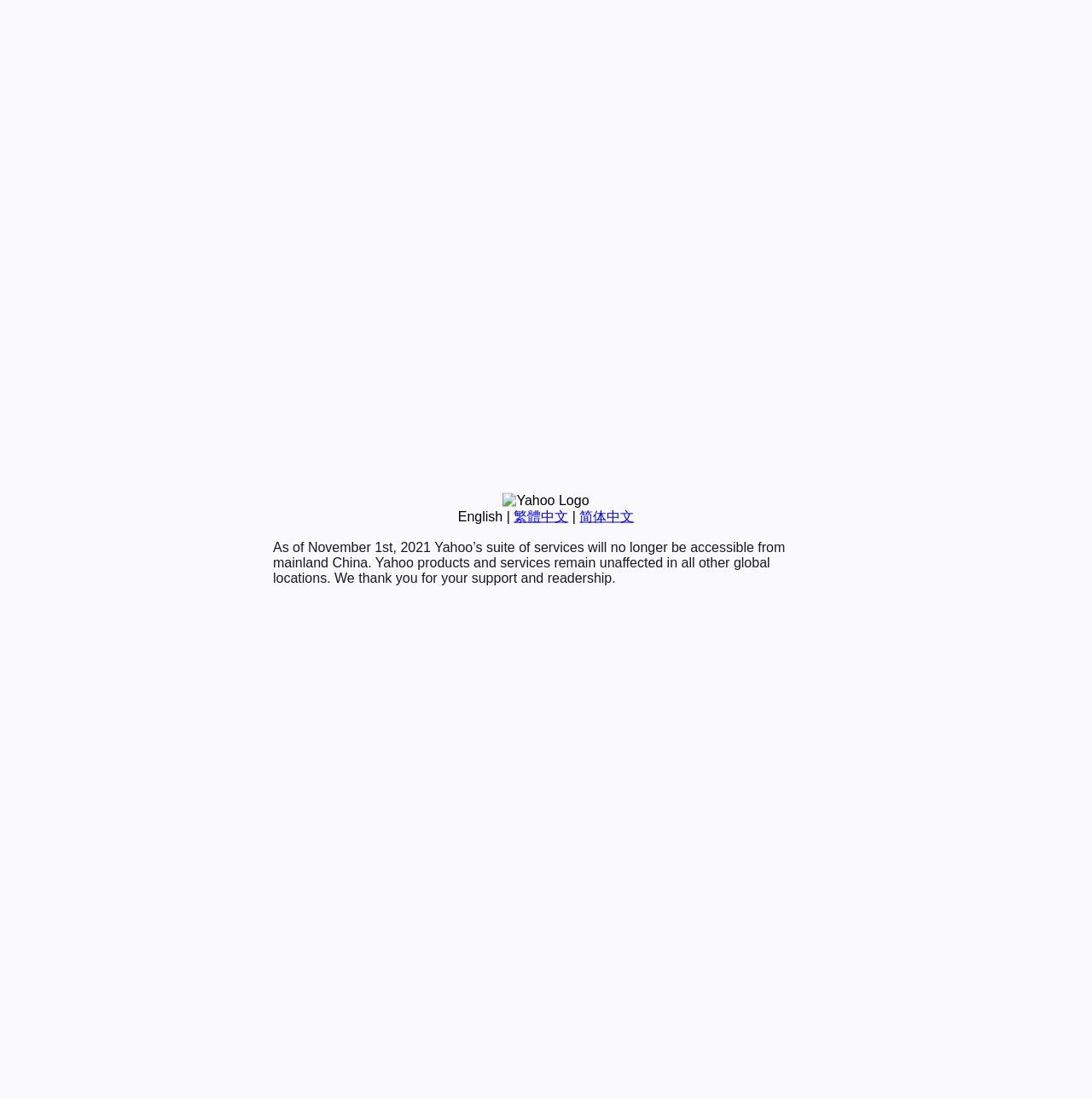Identify the bounding box of the UI element described as follows: "简体中文". Provide the coordinates as four float numbers in the range of 0 to 1 [left, top, right, bottom].

[0.531, 0.463, 0.581, 0.476]